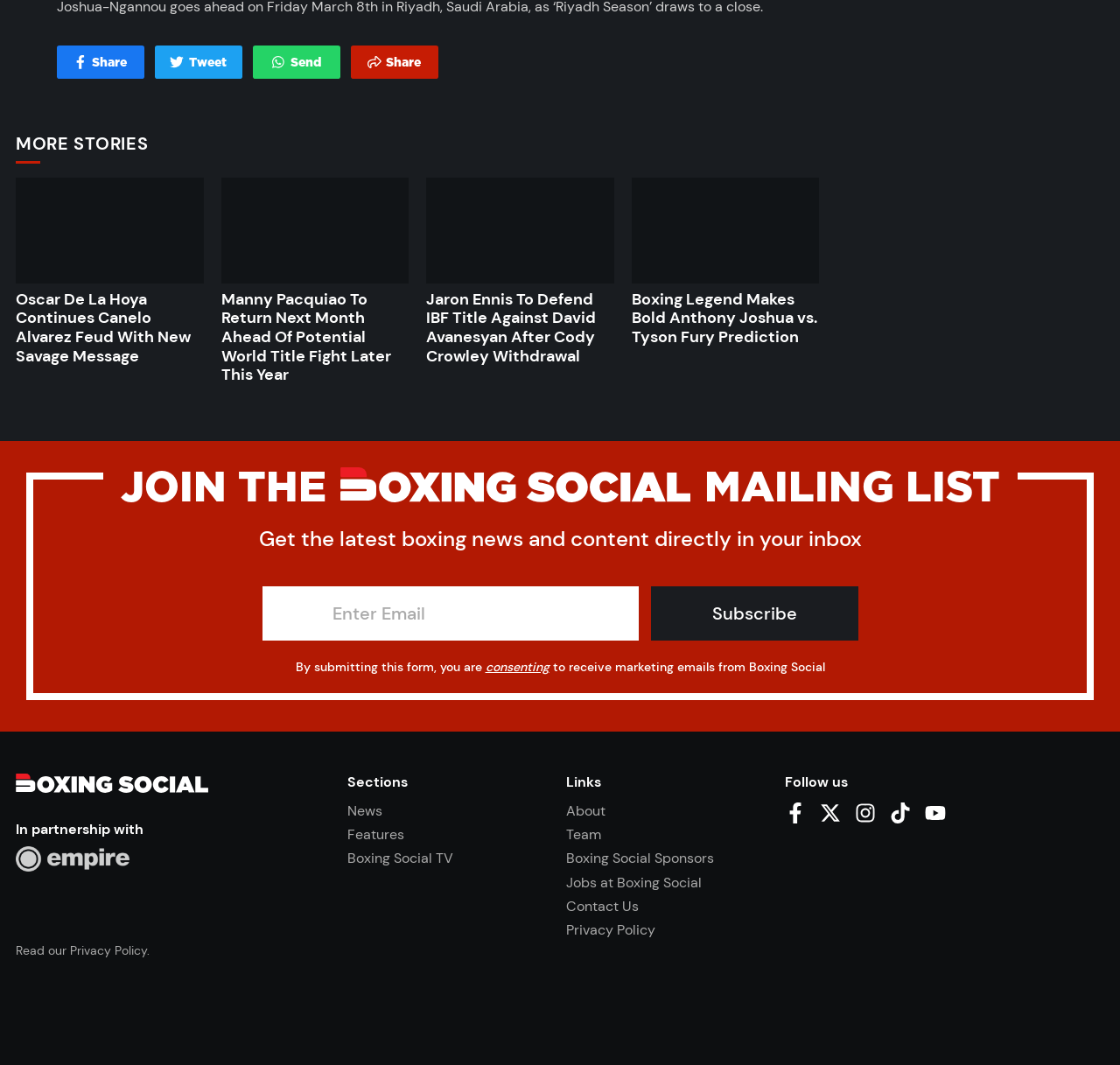Please find the bounding box coordinates for the clickable element needed to perform this instruction: "Check the Privacy Policy".

[0.506, 0.864, 0.585, 0.882]